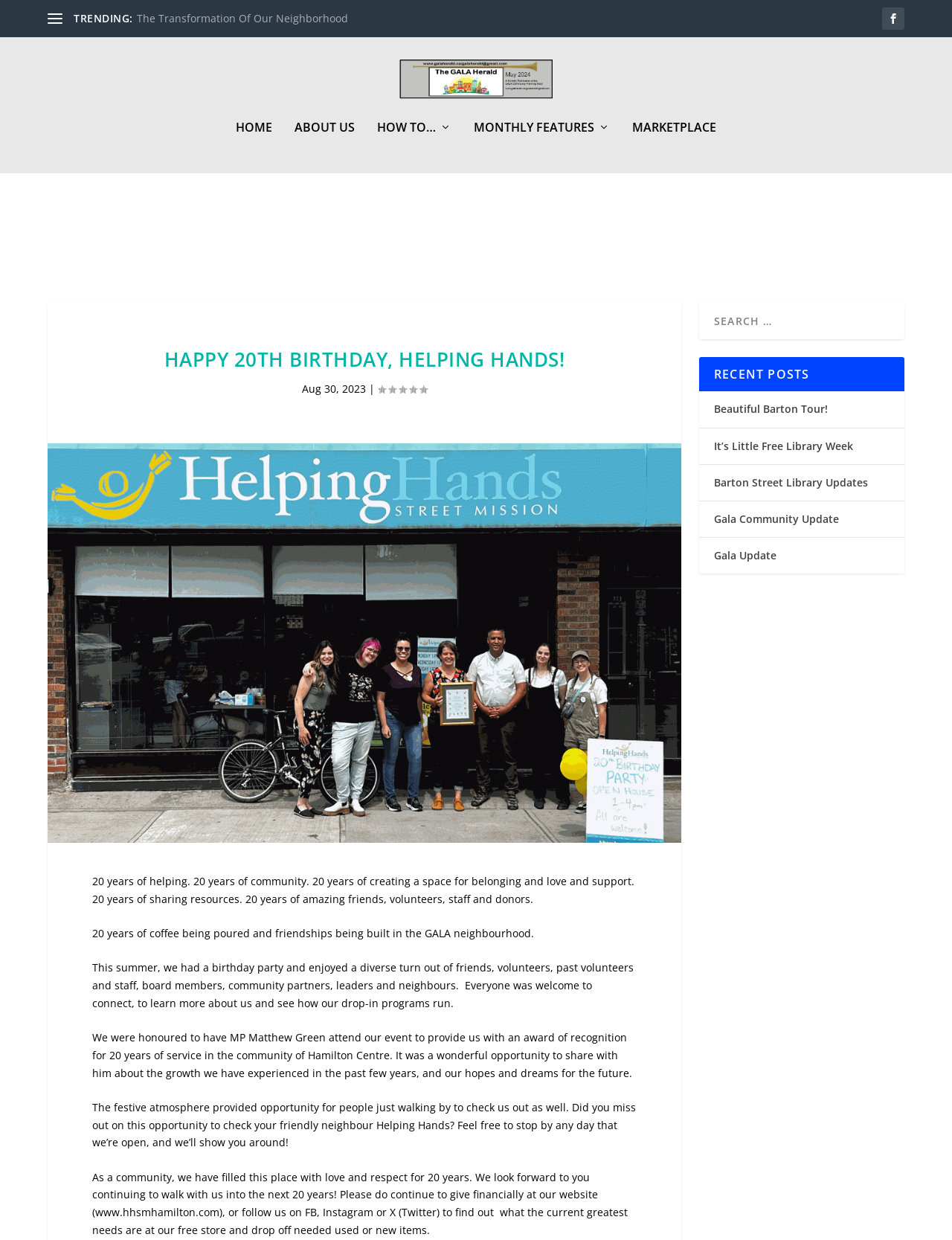Please specify the bounding box coordinates of the clickable region necessary for completing the following instruction: "Search for something". The coordinates must consist of four float numbers between 0 and 1, i.e., [left, top, right, bottom].

[0.734, 0.162, 0.95, 0.191]